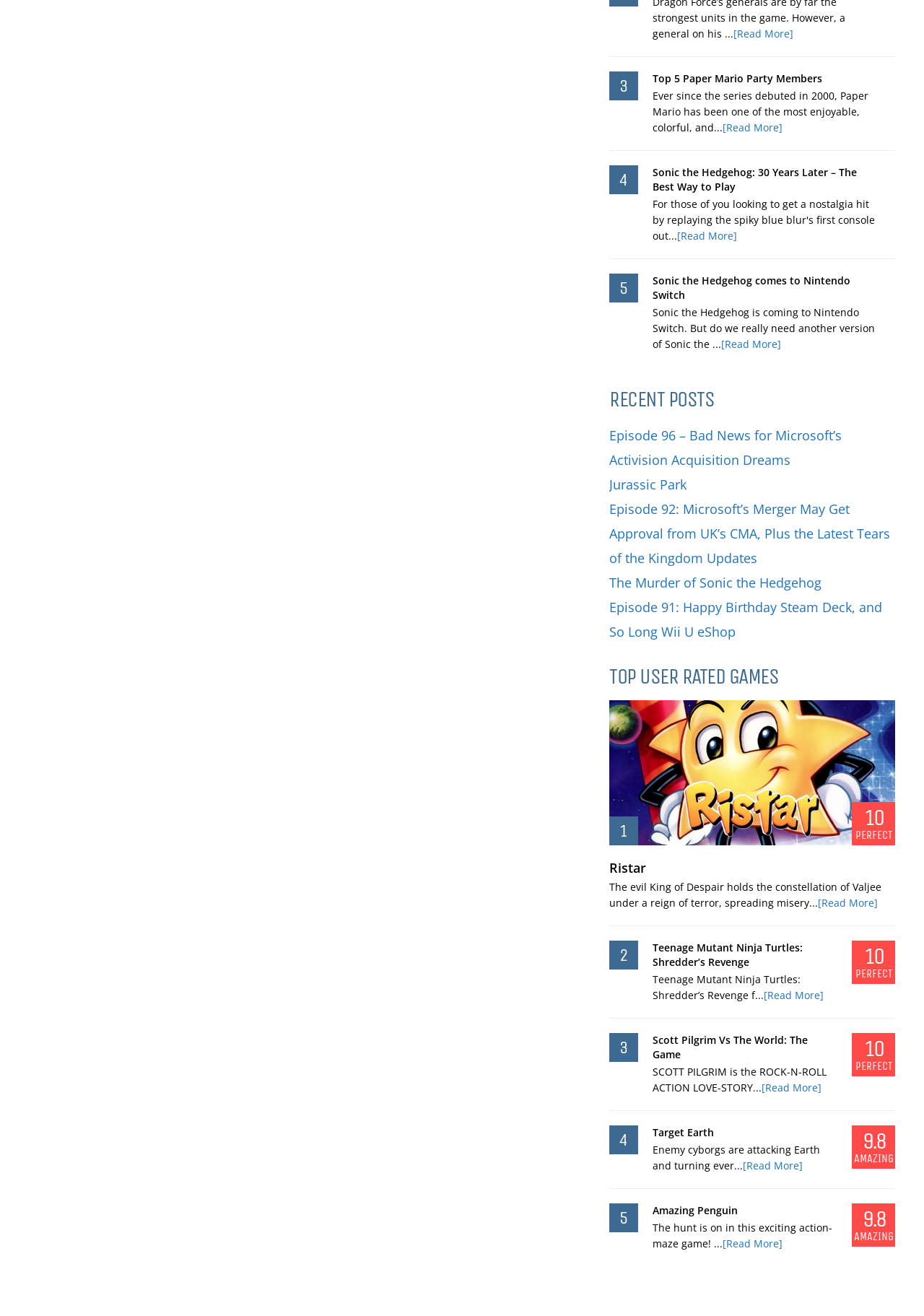Predict the bounding box coordinates for the UI element described as: "Ristar". The coordinates should be four float numbers between 0 and 1, presented as [left, top, right, bottom].

[0.659, 0.653, 0.699, 0.666]